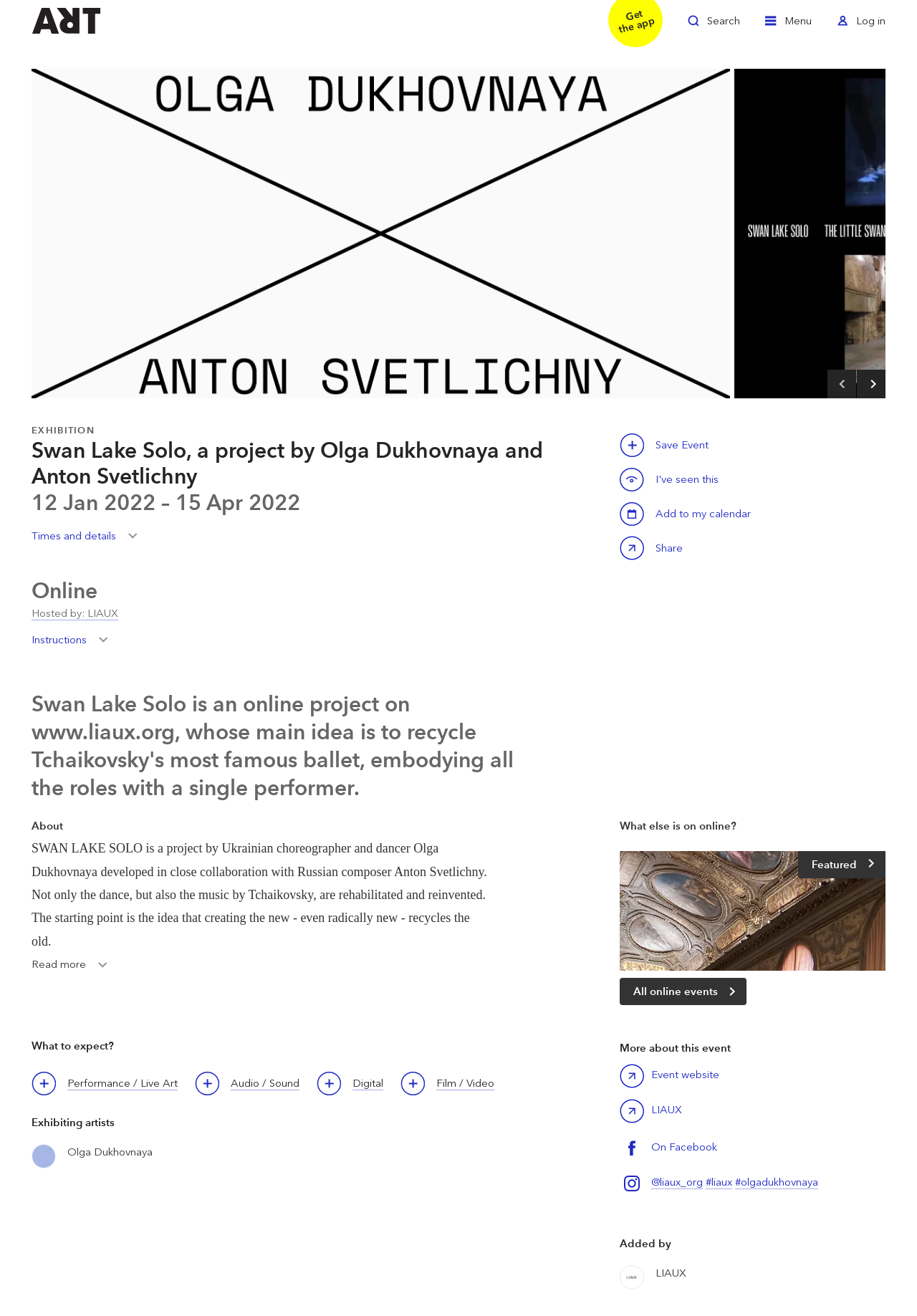What is the event duration?
Please use the visual content to give a single word or phrase answer.

12 Jan 2022 – 15 Apr 2022